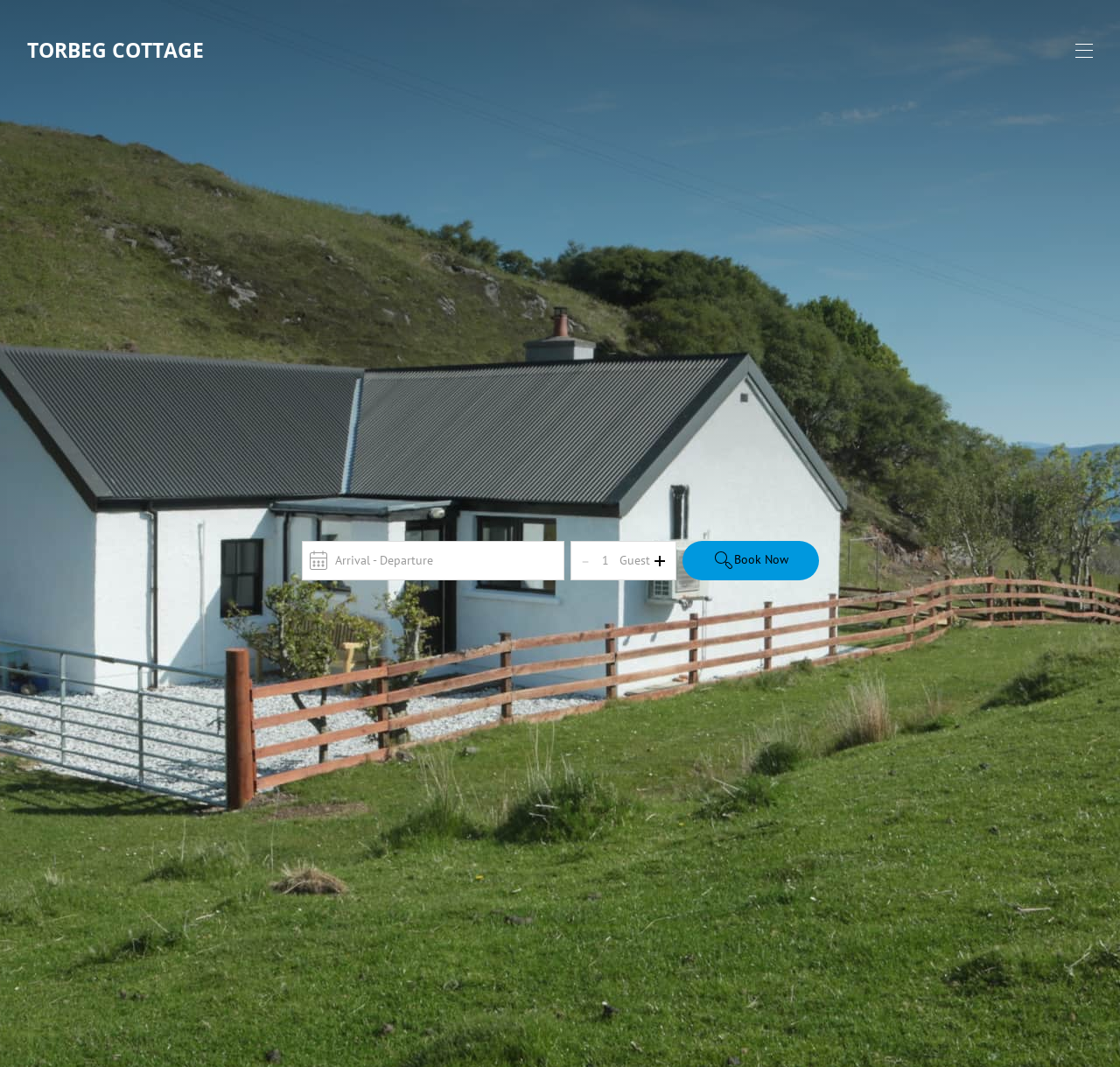Please determine the bounding box coordinates of the element's region to click for the following instruction: "Go to Home page".

[0.484, 0.114, 0.516, 0.132]